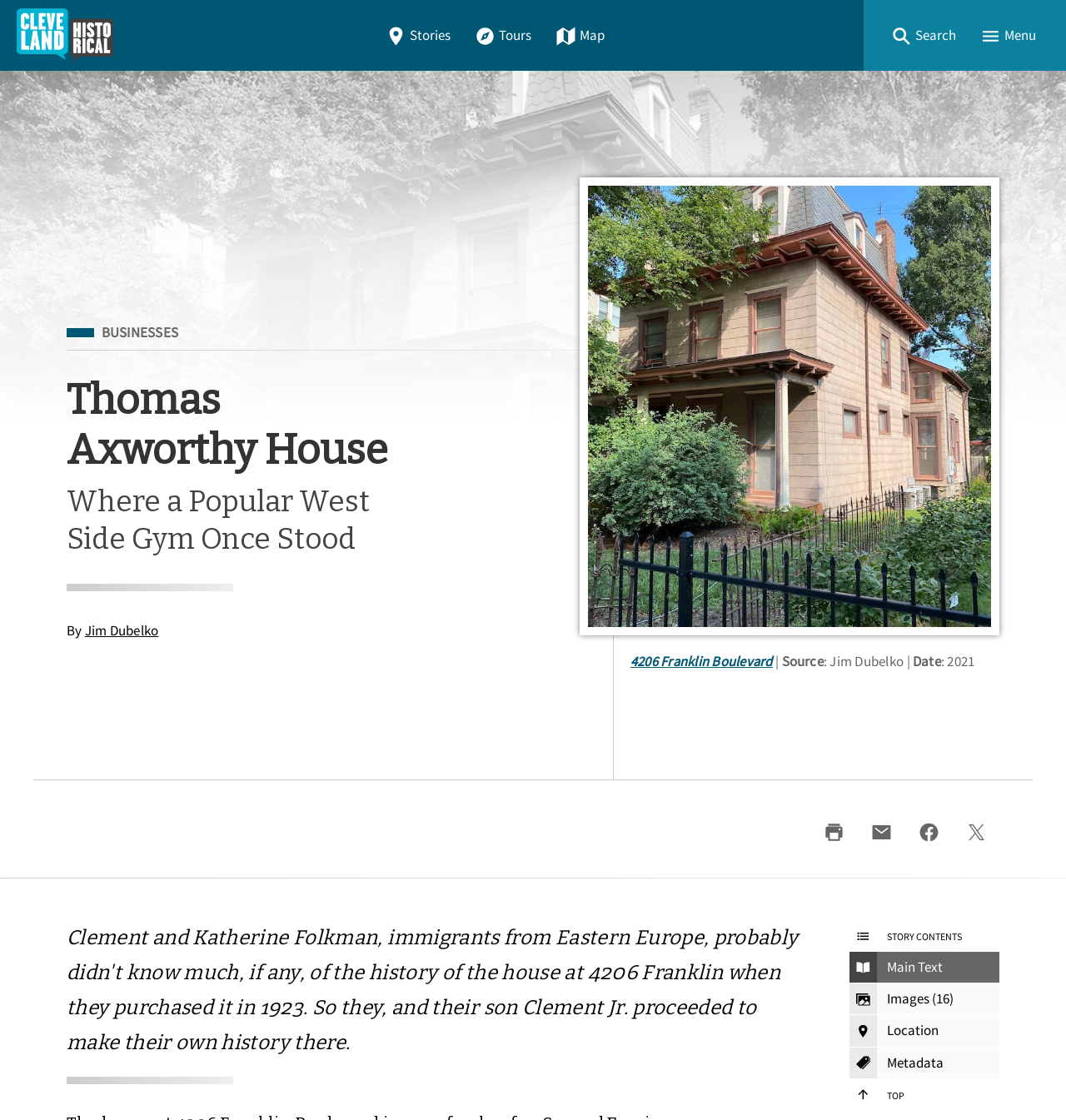Please provide a comprehensive answer to the question based on the screenshot: What is the name of the house?

I determined the answer by looking at the heading element 'Thomas Axworthy House' which is a prominent element on the webpage, indicating that it is the main topic of the page.